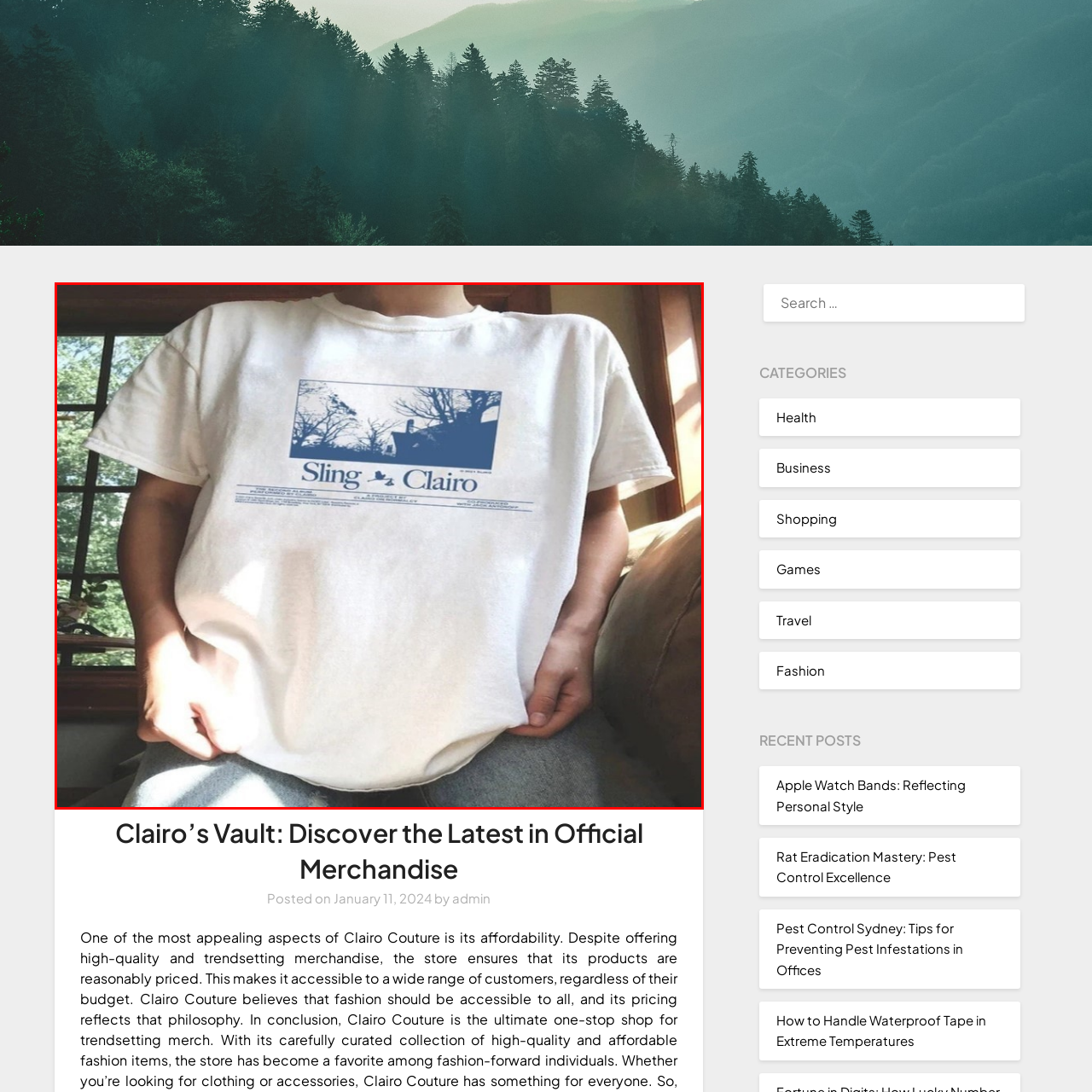Look at the area within the red bounding box, provide a one-word or phrase response to the following question: Where is the person standing?

In front of a window